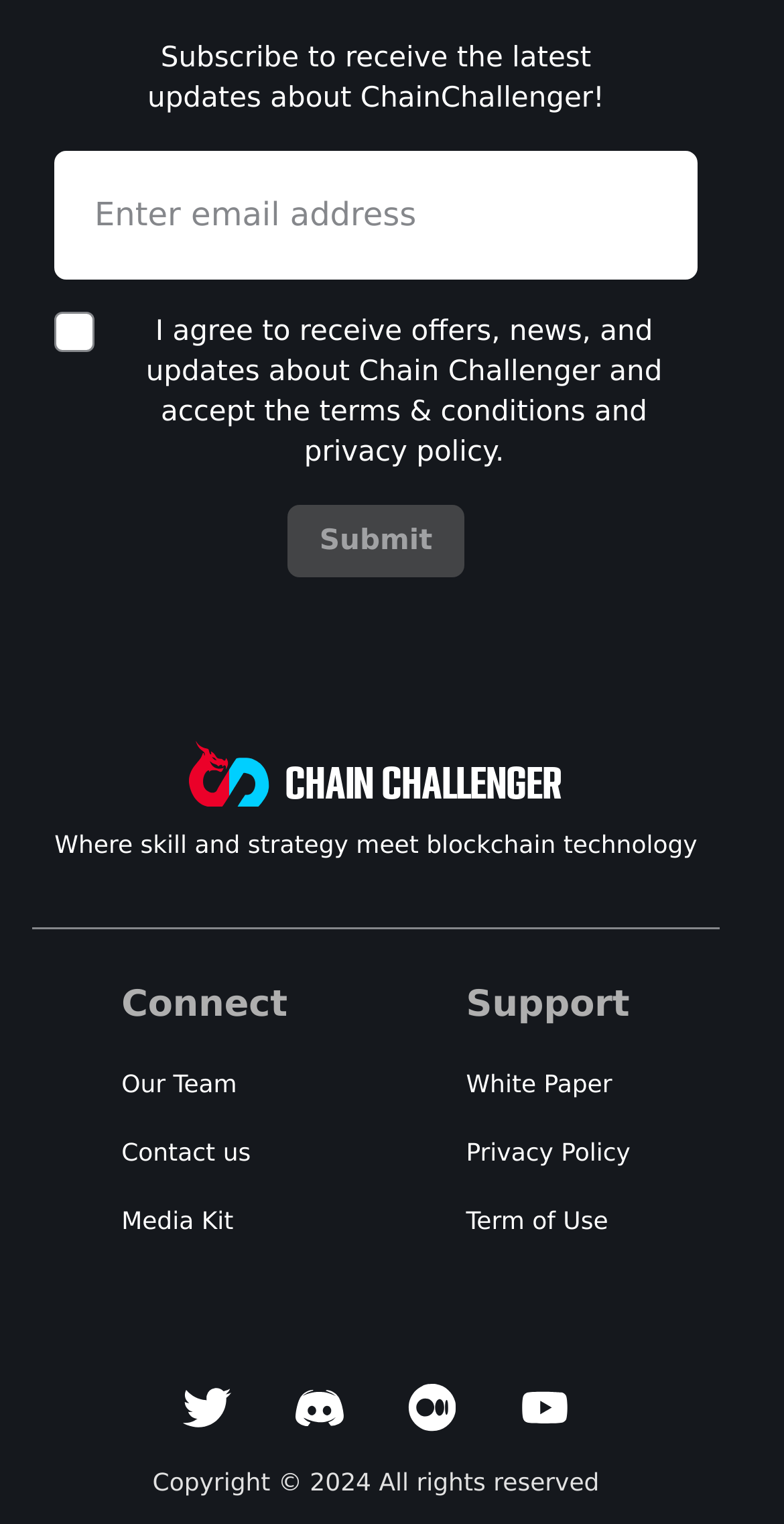What is the content of the StaticText at the bottom of the page?
Please interpret the details in the image and answer the question thoroughly.

The StaticText at the bottom of the page has a bounding box coordinate of [0.194, 0.963, 0.764, 0.981] and contains the text 'Copyright © 2024 All rights reserved', which is a common copyright information found at the bottom of webpages.